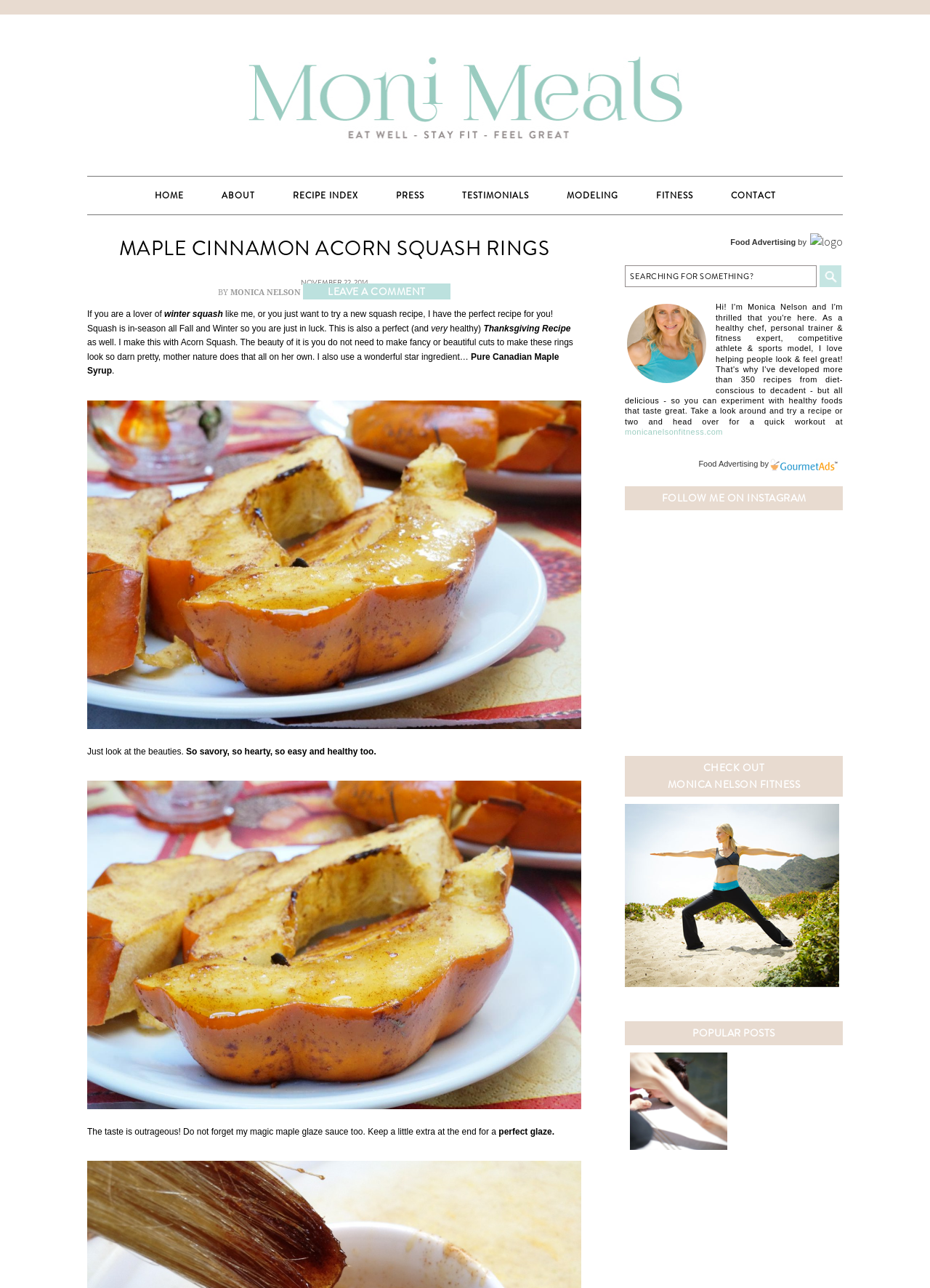Find the bounding box coordinates of the clickable area that will achieve the following instruction: "Click on the 'LEAVE A COMMENT' link".

[0.326, 0.22, 0.484, 0.233]